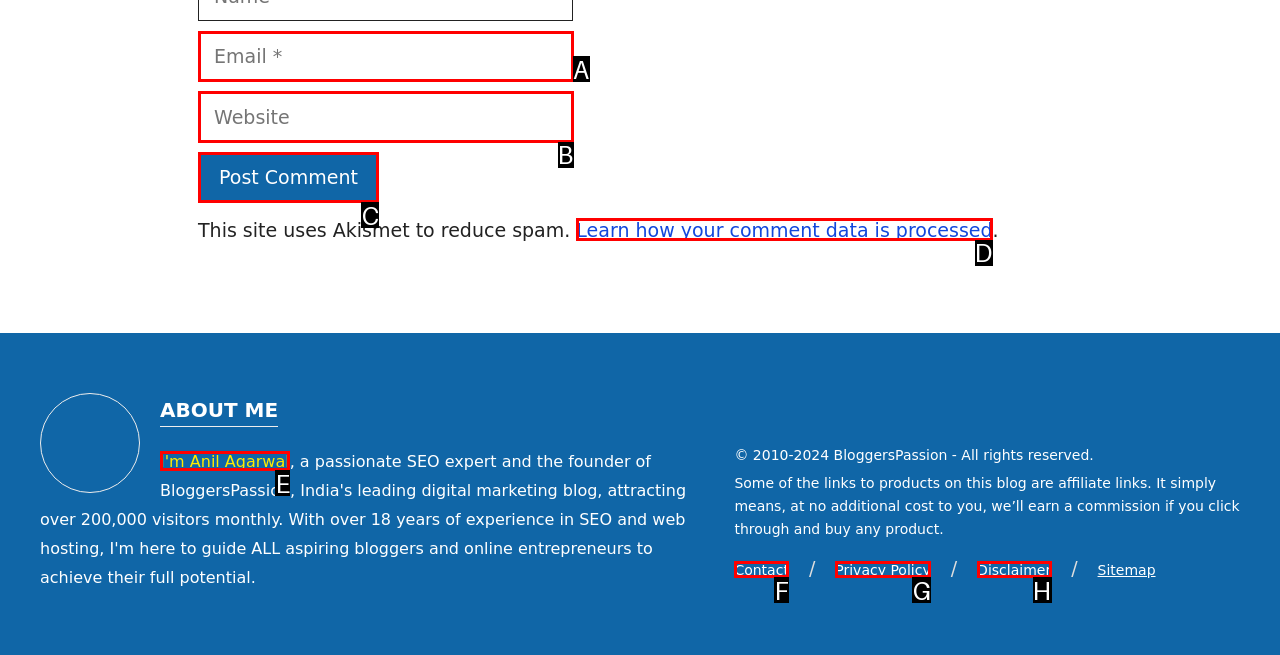Determine which HTML element to click for this task: Learn how your comment data is processed Provide the letter of the selected choice.

D